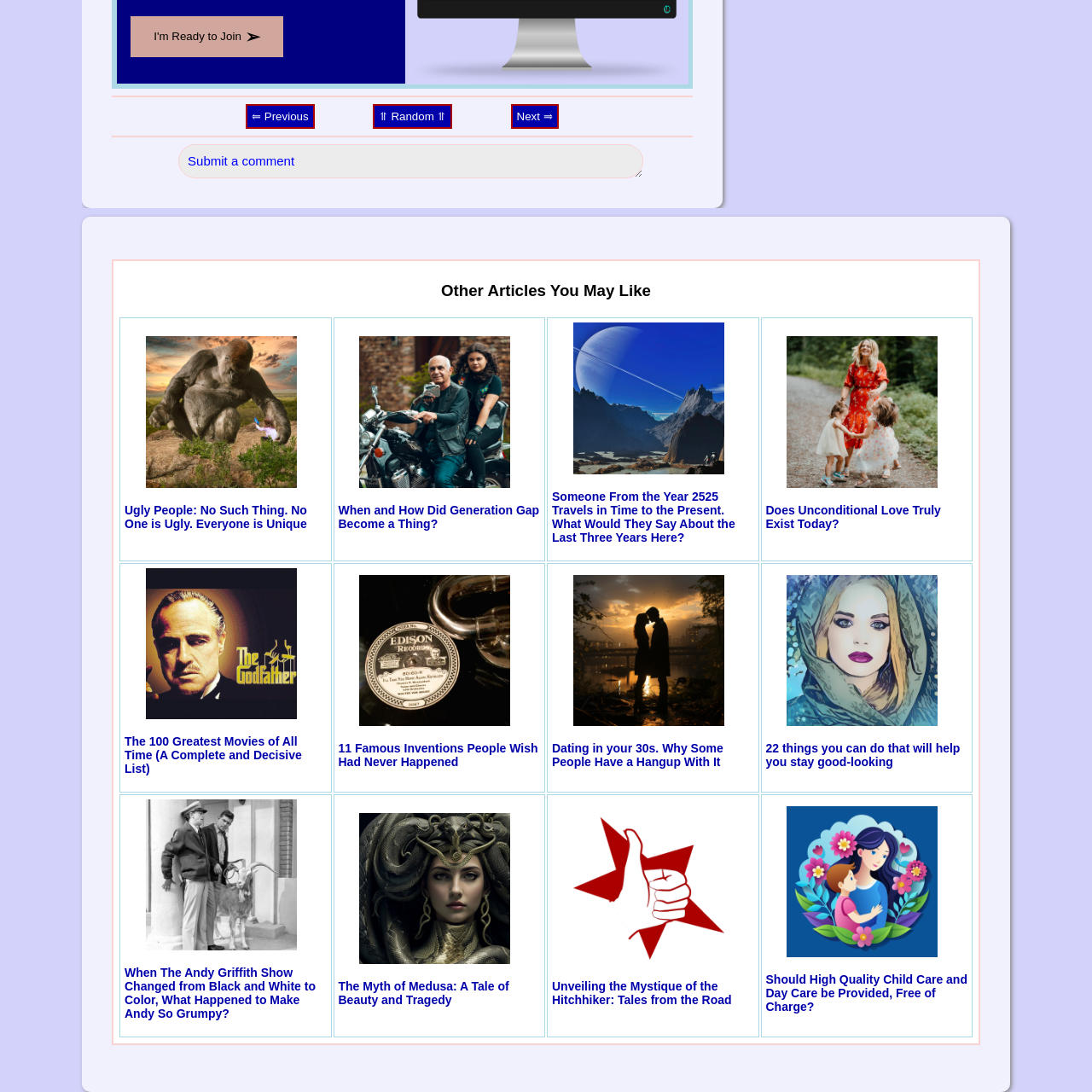Please find the bounding box coordinates of the element that you should click to achieve the following instruction: "Go to the 'Ugly People: No Such Thing. No One is Ugly. Everyone is Unique' article". The coordinates should be presented as four float numbers between 0 and 1: [left, top, right, bottom].

[0.133, 0.436, 0.28, 0.449]